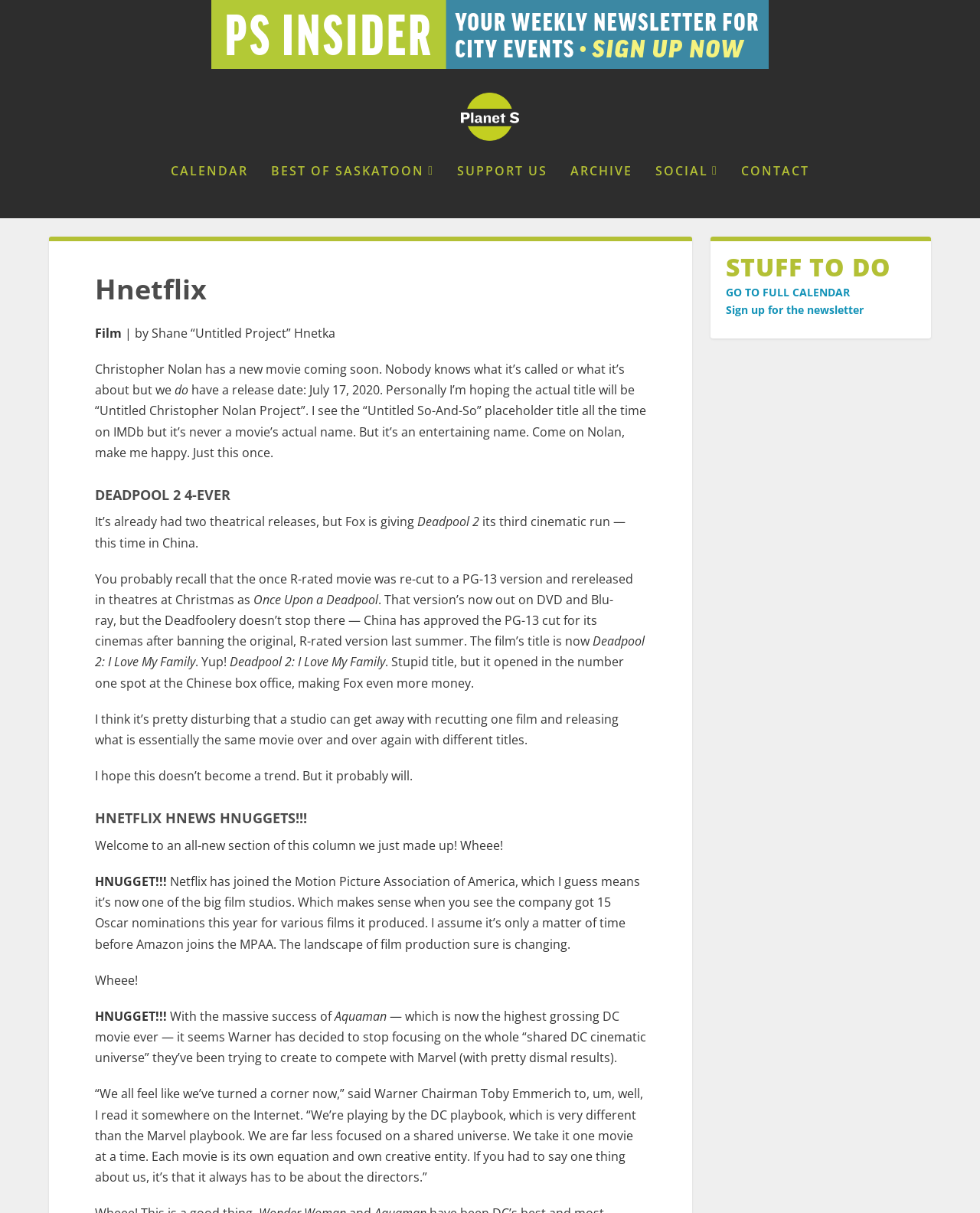Indicate the bounding box coordinates of the element that needs to be clicked to satisfy the following instruction: "Click on the 'GO TO FULL CALENDAR' link". The coordinates should be four float numbers between 0 and 1, i.e., [left, top, right, bottom].

[0.741, 0.235, 0.868, 0.247]